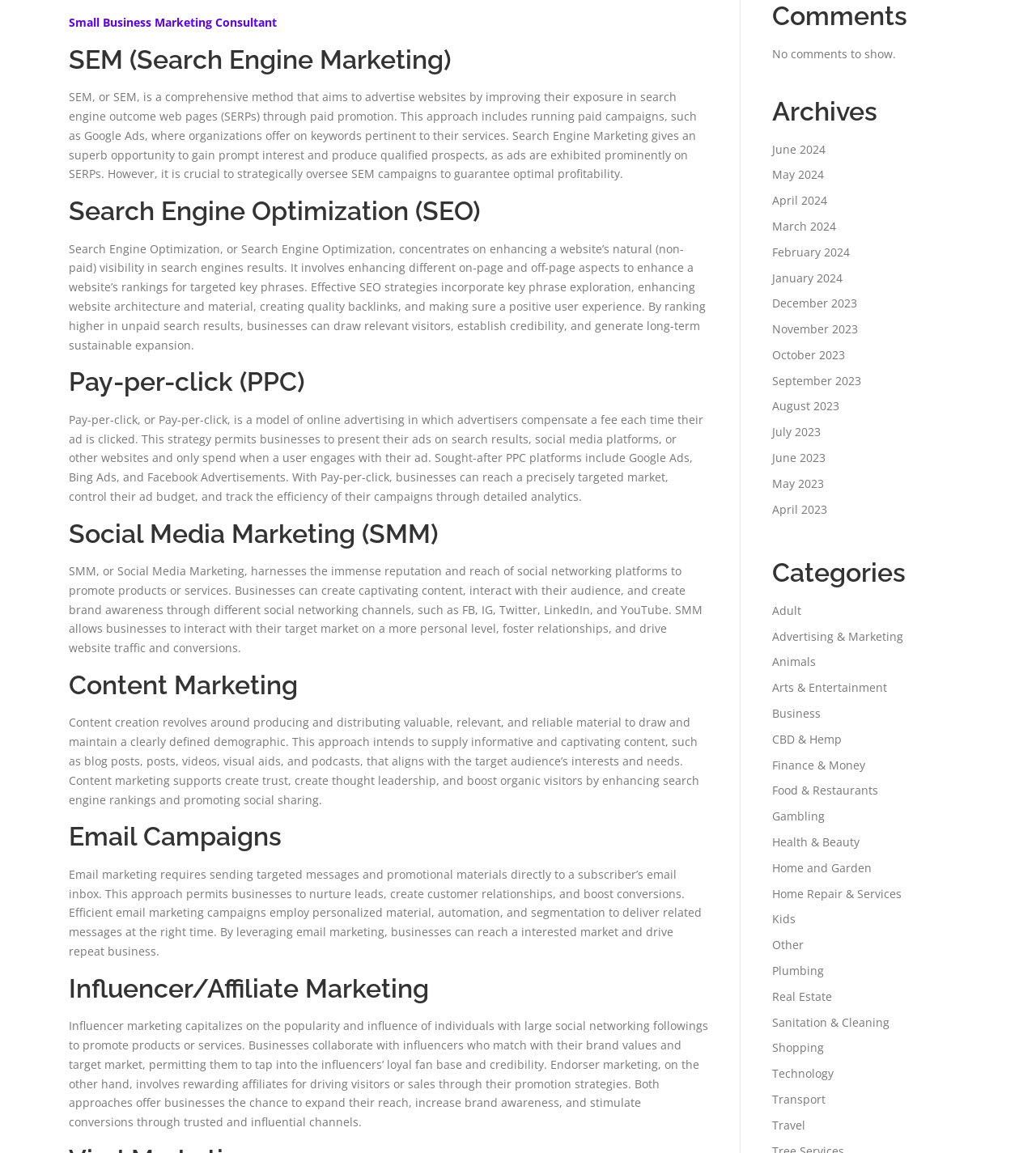Given the description "Real Estate", determine the bounding box of the corresponding UI element.

[0.745, 0.857, 0.803, 0.871]